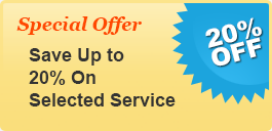Provide a one-word or short-phrase response to the question:
What is the background color of the banner?

yellow